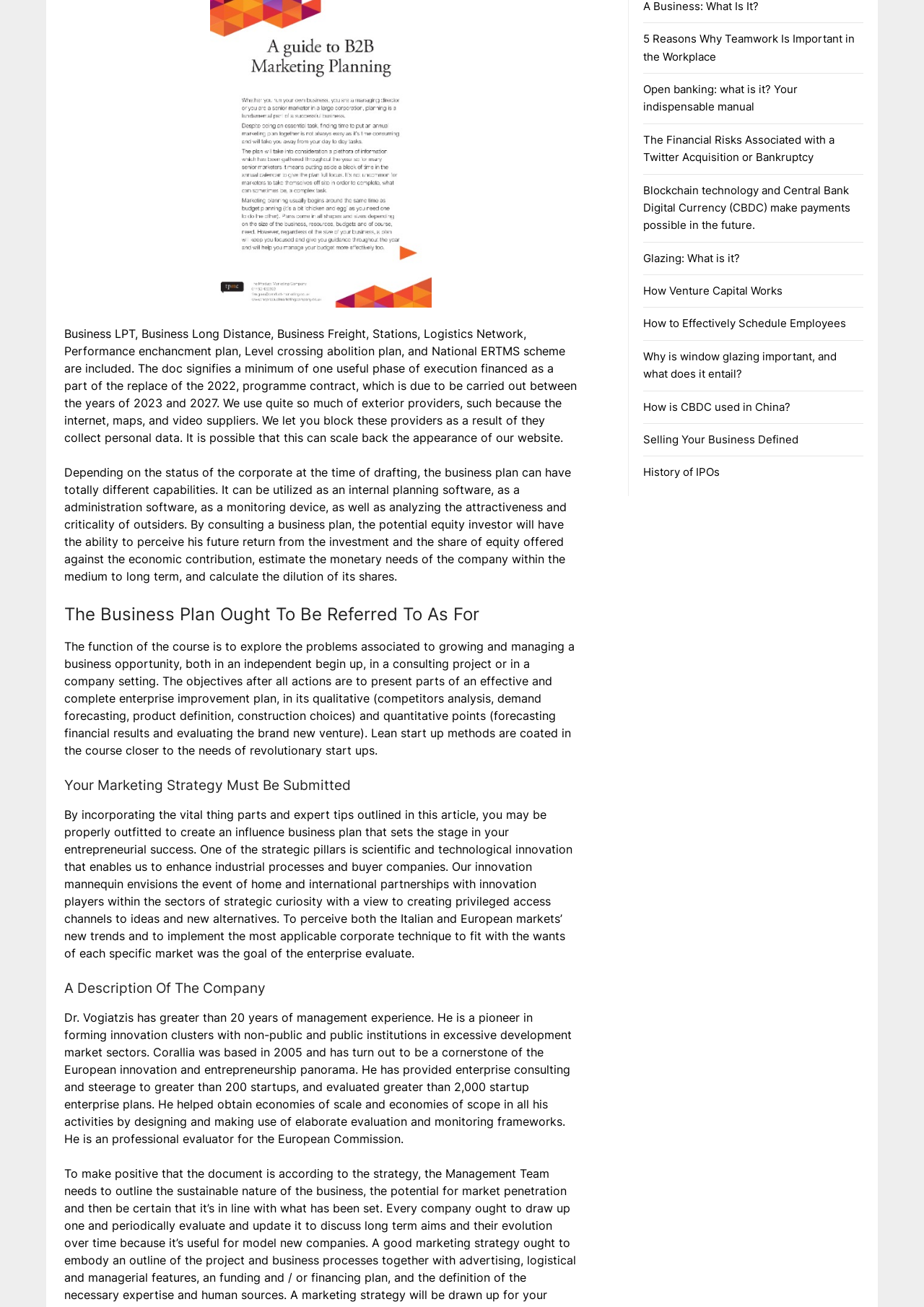Extract the bounding box for the UI element that matches this description: "History of IPOs".

[0.696, 0.356, 0.779, 0.366]